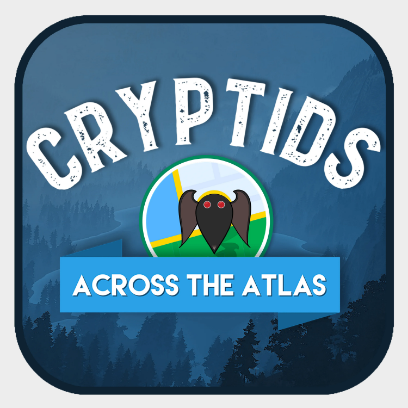What does the colorful map design represent?
Please provide a comprehensive answer based on the contents of the image.

The colorful map design surrounding the circular emblem represents exploration, which is a key theme of the podcast 'Cryptids Across the Atlas' and its mission to uncover mysterious creatures.